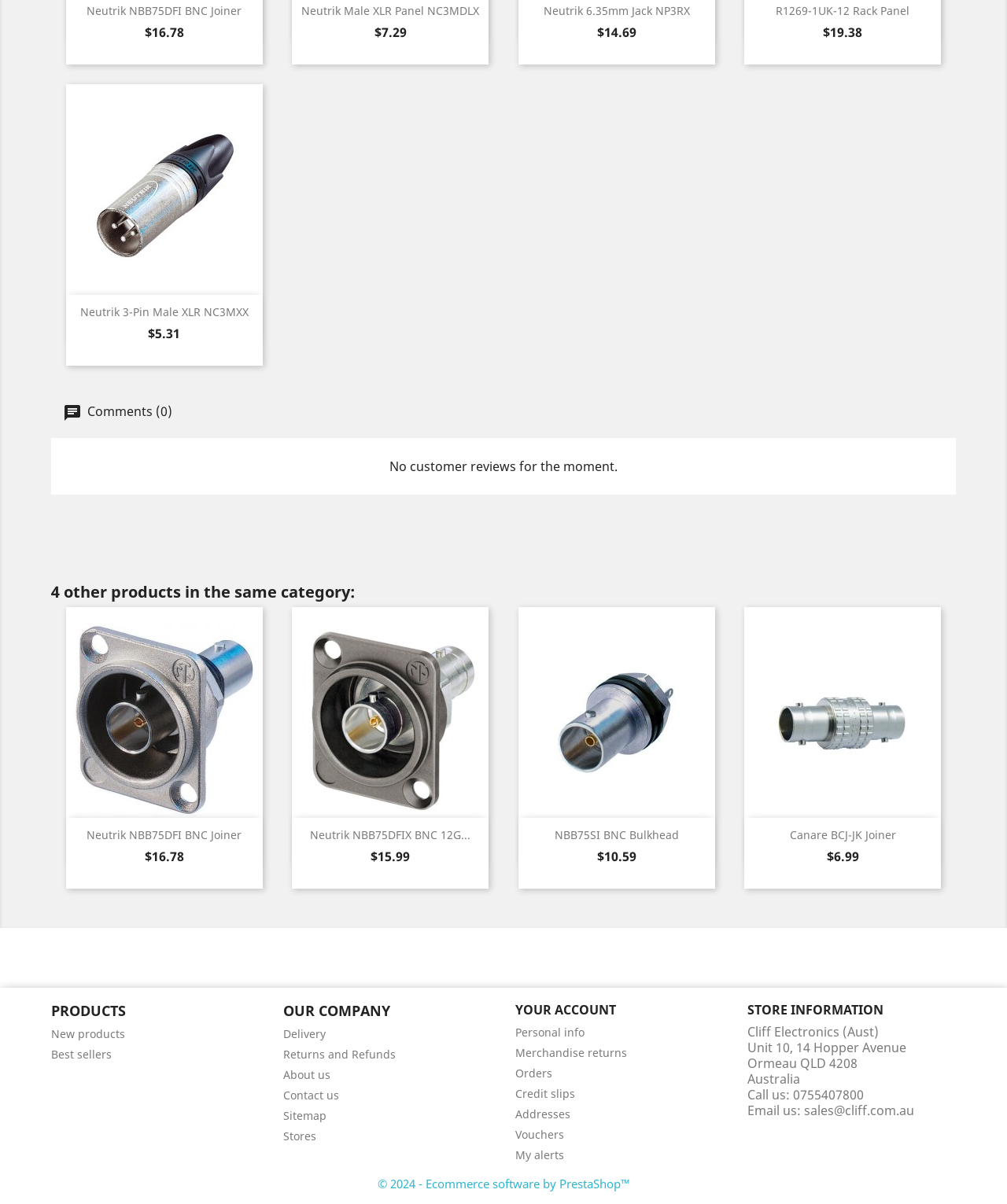Determine the bounding box coordinates of the section to be clicked to follow the instruction: "Return to the troubleshooting page". The coordinates should be given as four float numbers between 0 and 1, formatted as [left, top, right, bottom].

None